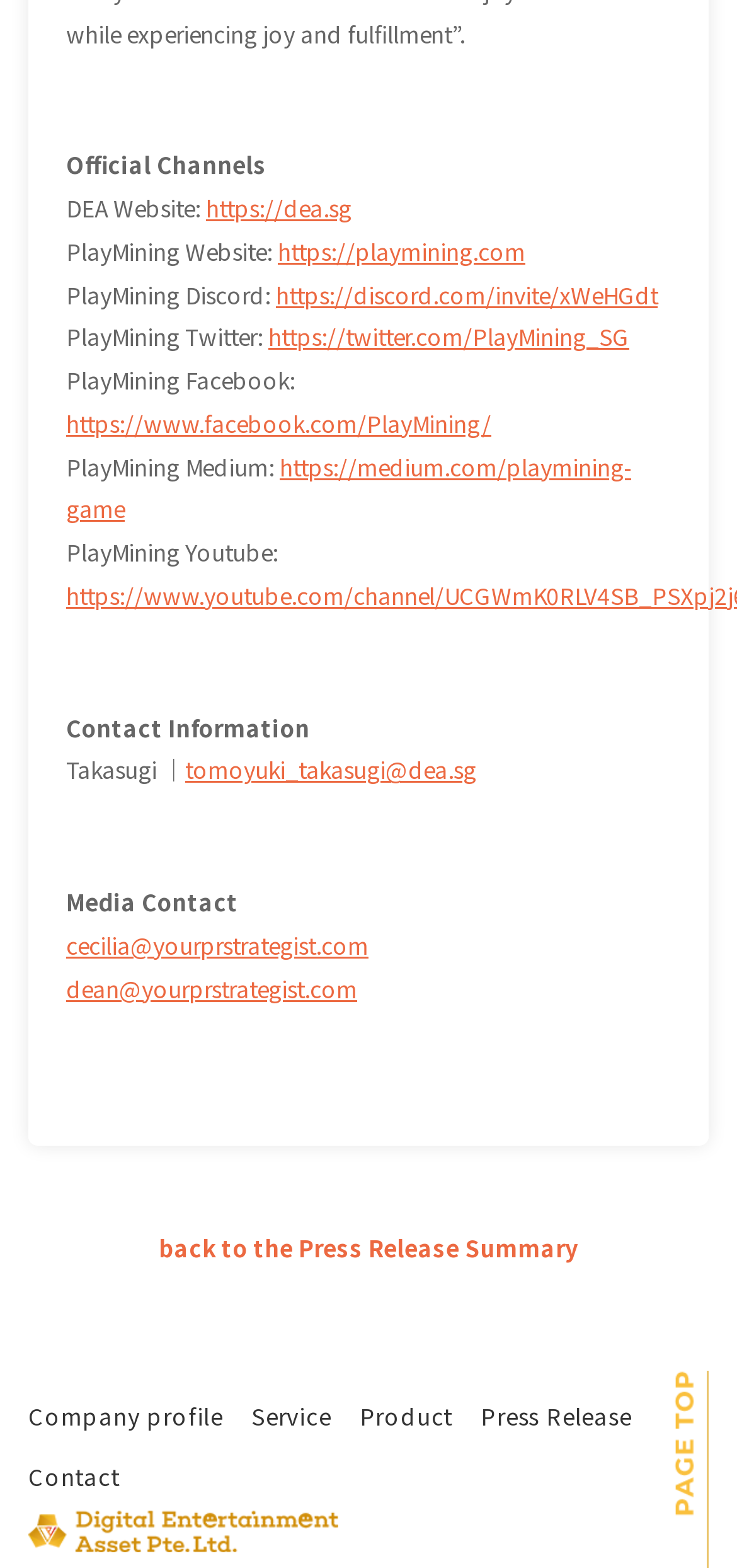Locate the bounding box coordinates of the element you need to click to accomplish the task described by this instruction: "Contact Takasugi".

[0.251, 0.48, 0.646, 0.501]